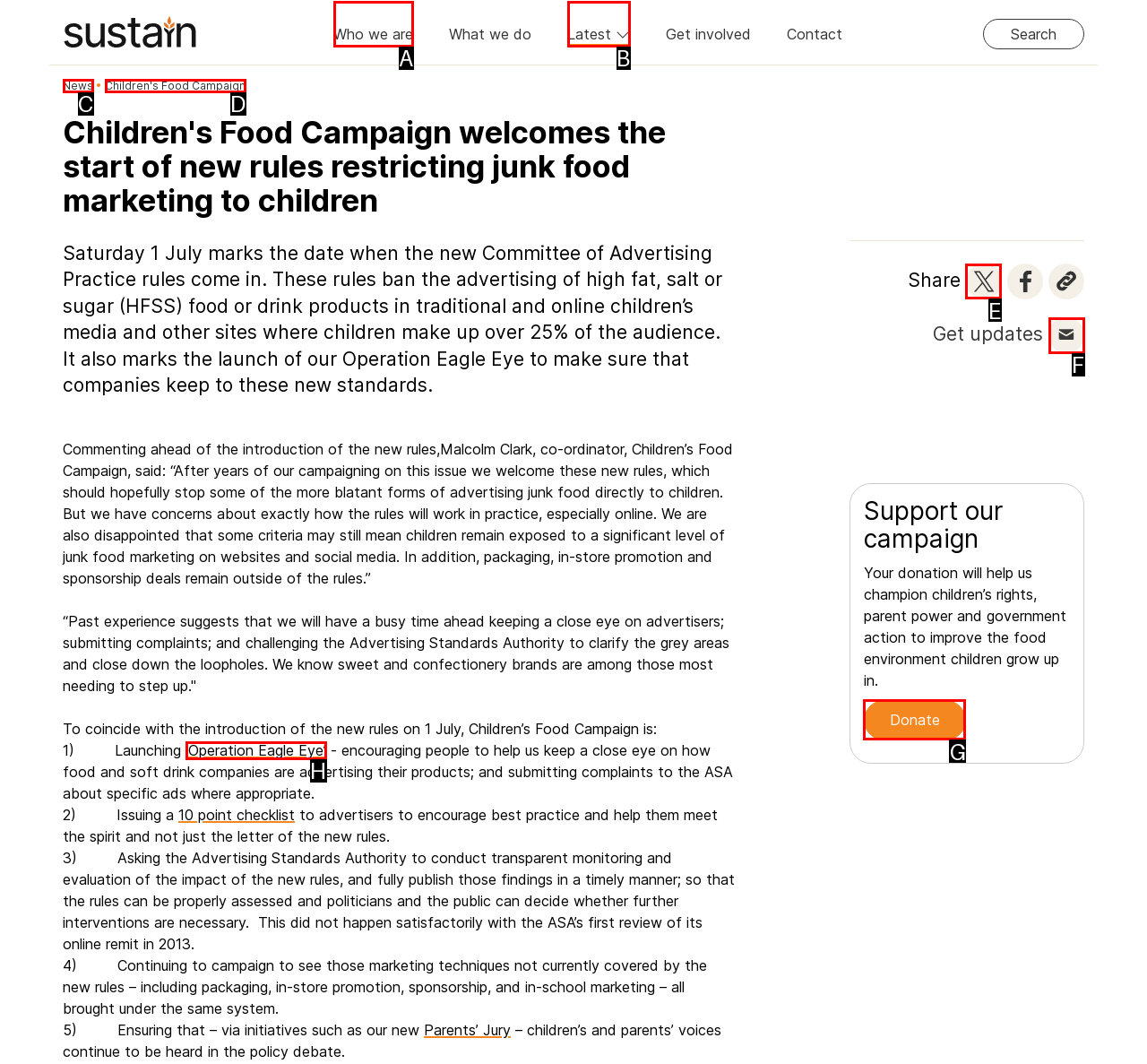Given the task: Share on Twitter, point out the letter of the appropriate UI element from the marked options in the screenshot.

E